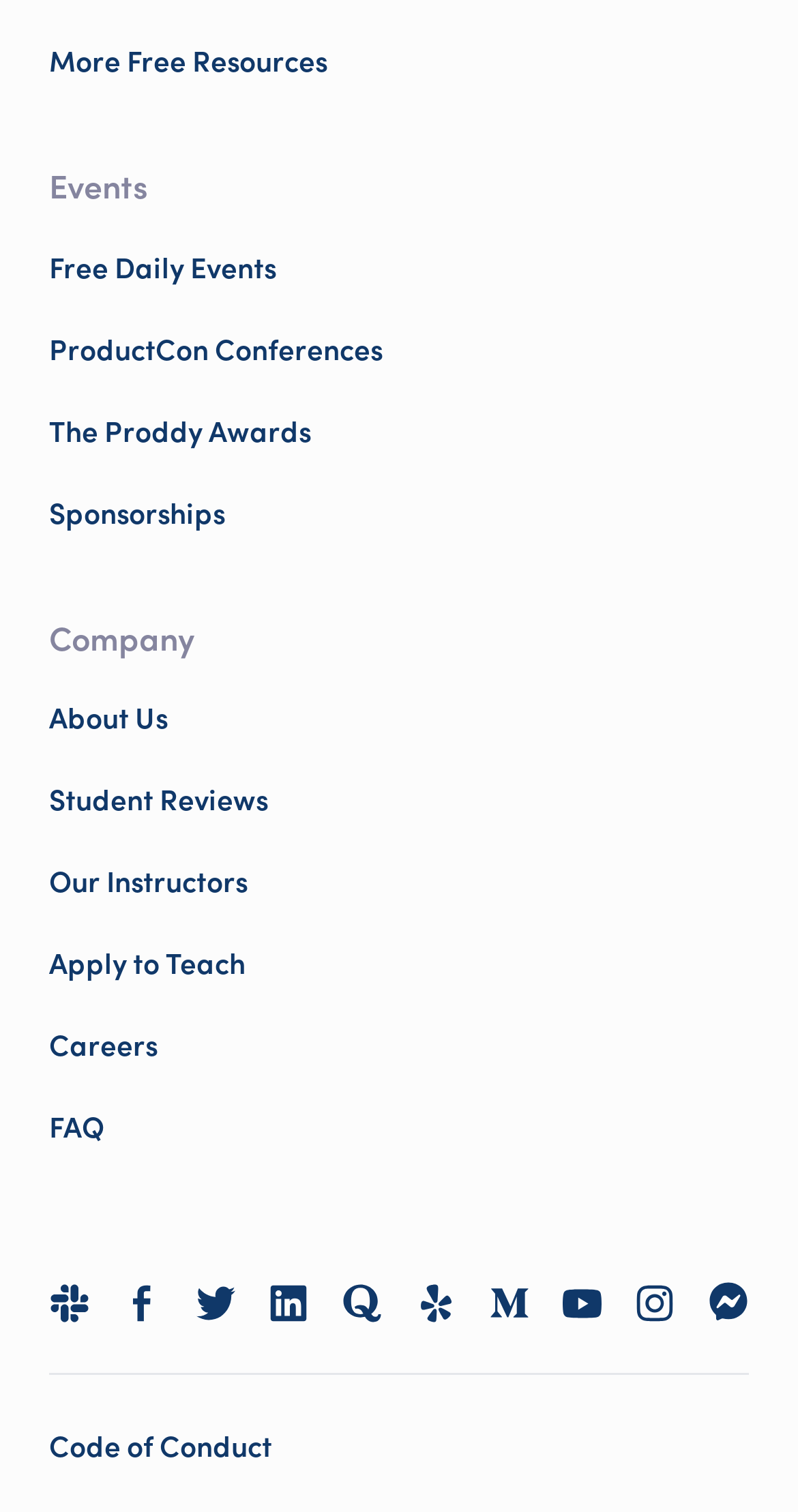Find the bounding box of the UI element described as: "title="Slack channel for Product School"". The bounding box coordinates should be given as four float values between 0 and 1, i.e., [left, top, right, bottom].

[0.062, 0.688, 0.112, 0.715]